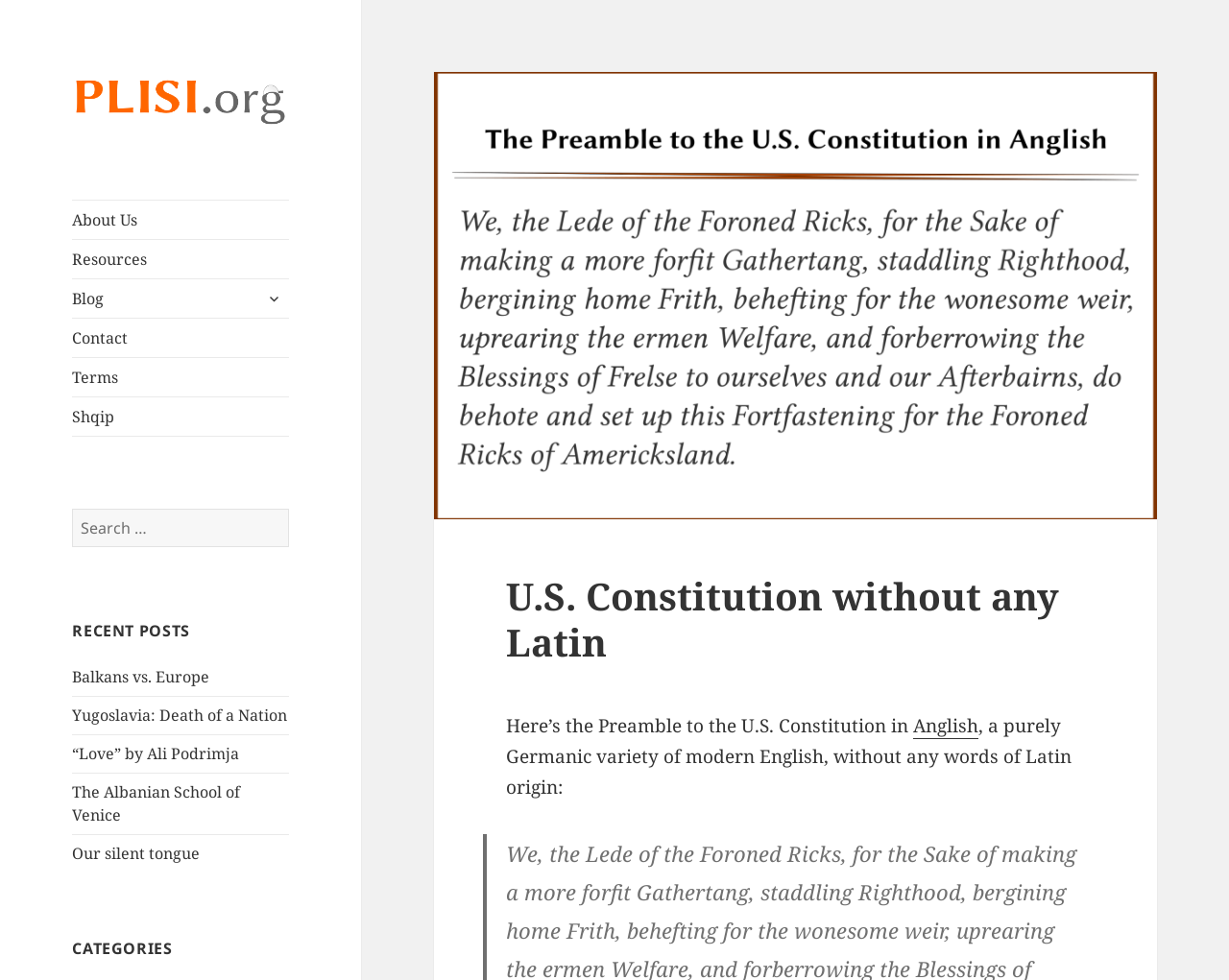What is the language of the link 'Plisi English'?
Answer the question with as much detail as possible.

The link 'Plisi English' is located at the top of the webpage, and its OCR text is 'Plisi English', which suggests that it is a link to an English language page or resource.